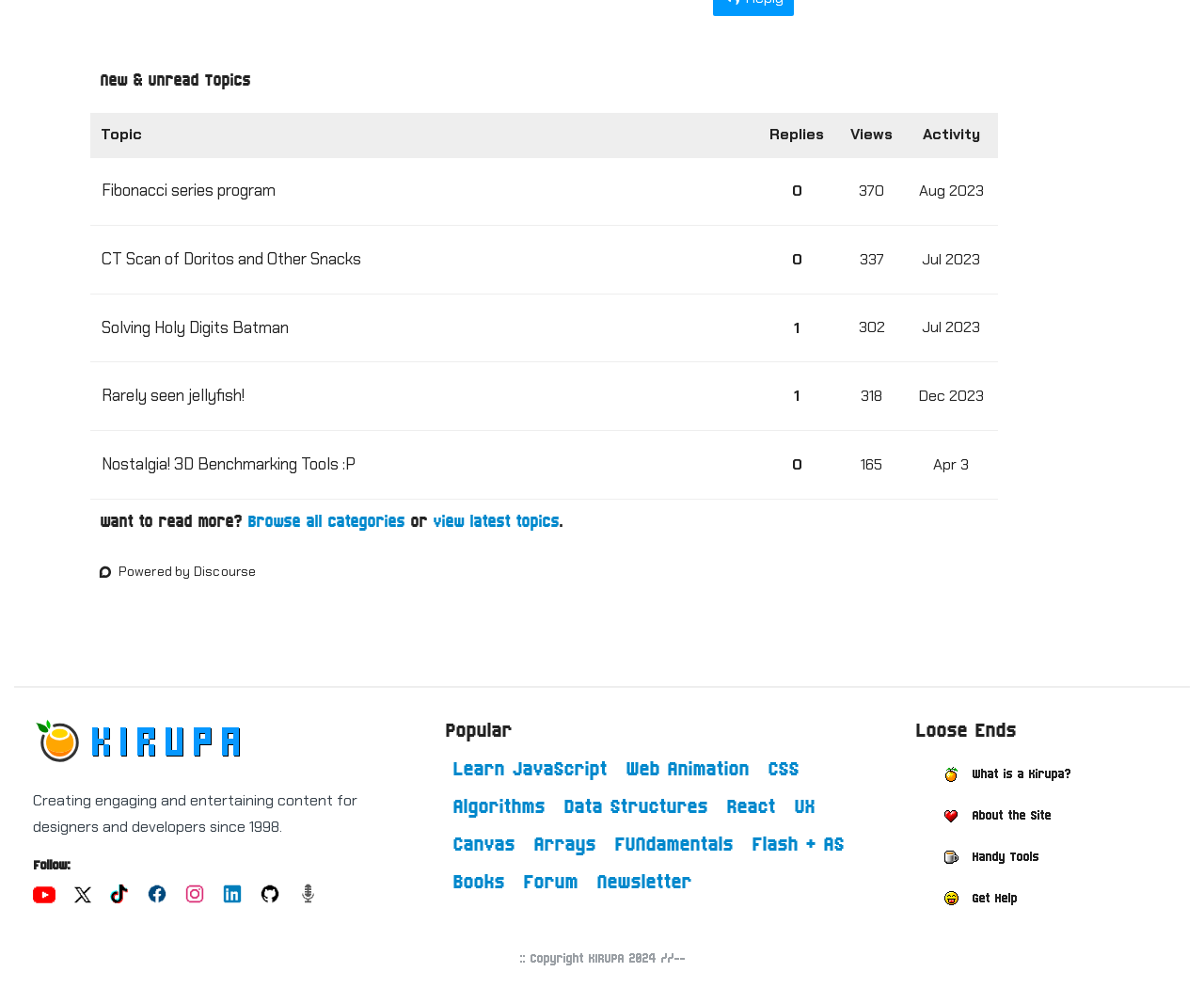Specify the bounding box coordinates of the area to click in order to follow the given instruction: "Click on the topic 'Fibonacci series program'."

[0.075, 0.169, 0.631, 0.225]